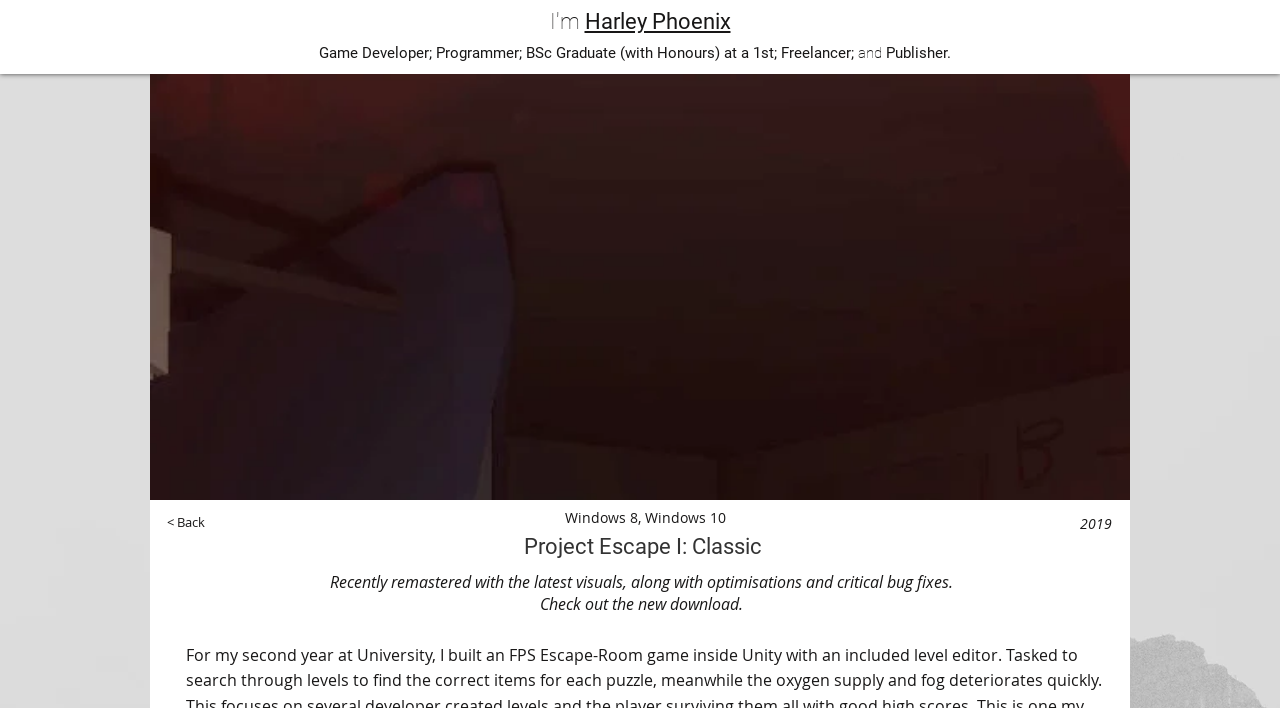Based on the element description BSc, identify the bounding box coordinates for the UI element. The coordinates should be in the format (top-left x, top-left y, bottom-right x, bottom-right y) and within the 0 to 1 range.

[0.411, 0.062, 0.434, 0.087]